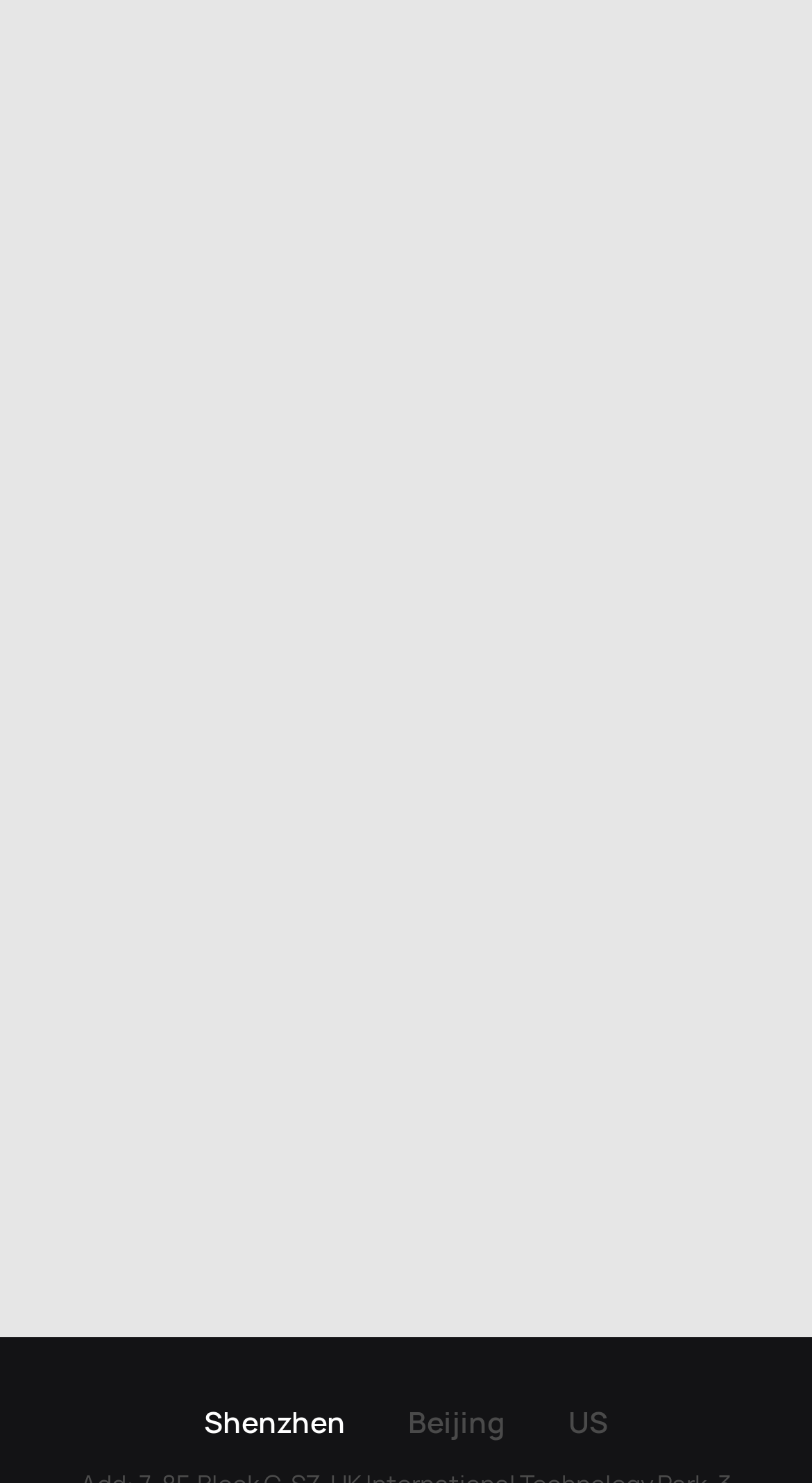What is the date of the second article?
Look at the image and provide a short answer using one word or a phrase.

2024-03-21